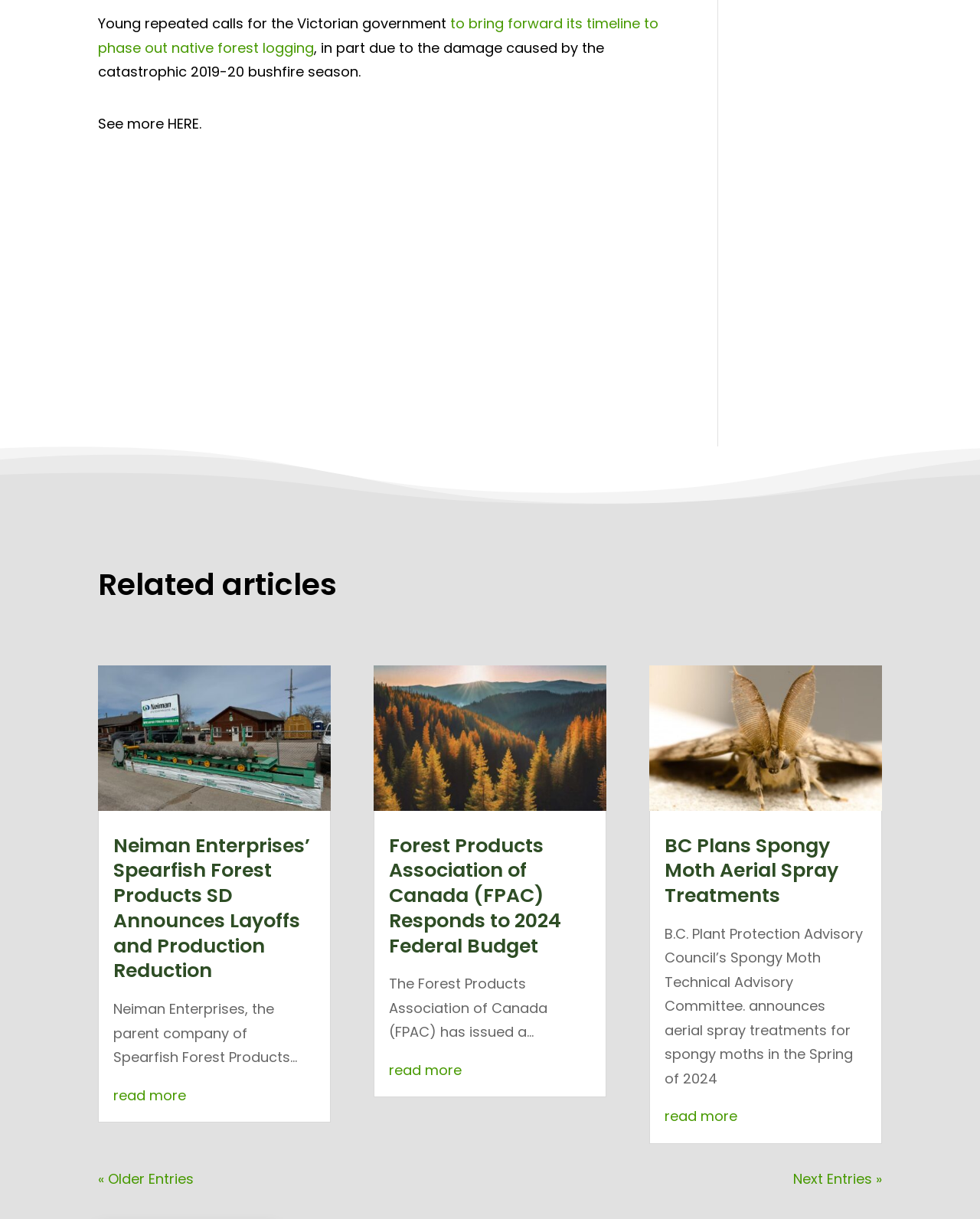Please determine the bounding box coordinates of the element's region to click in order to carry out the following instruction: "Read more about Young repeated calls for the Victorian government". The coordinates should be four float numbers between 0 and 1, i.e., [left, top, right, bottom].

[0.1, 0.012, 0.672, 0.047]